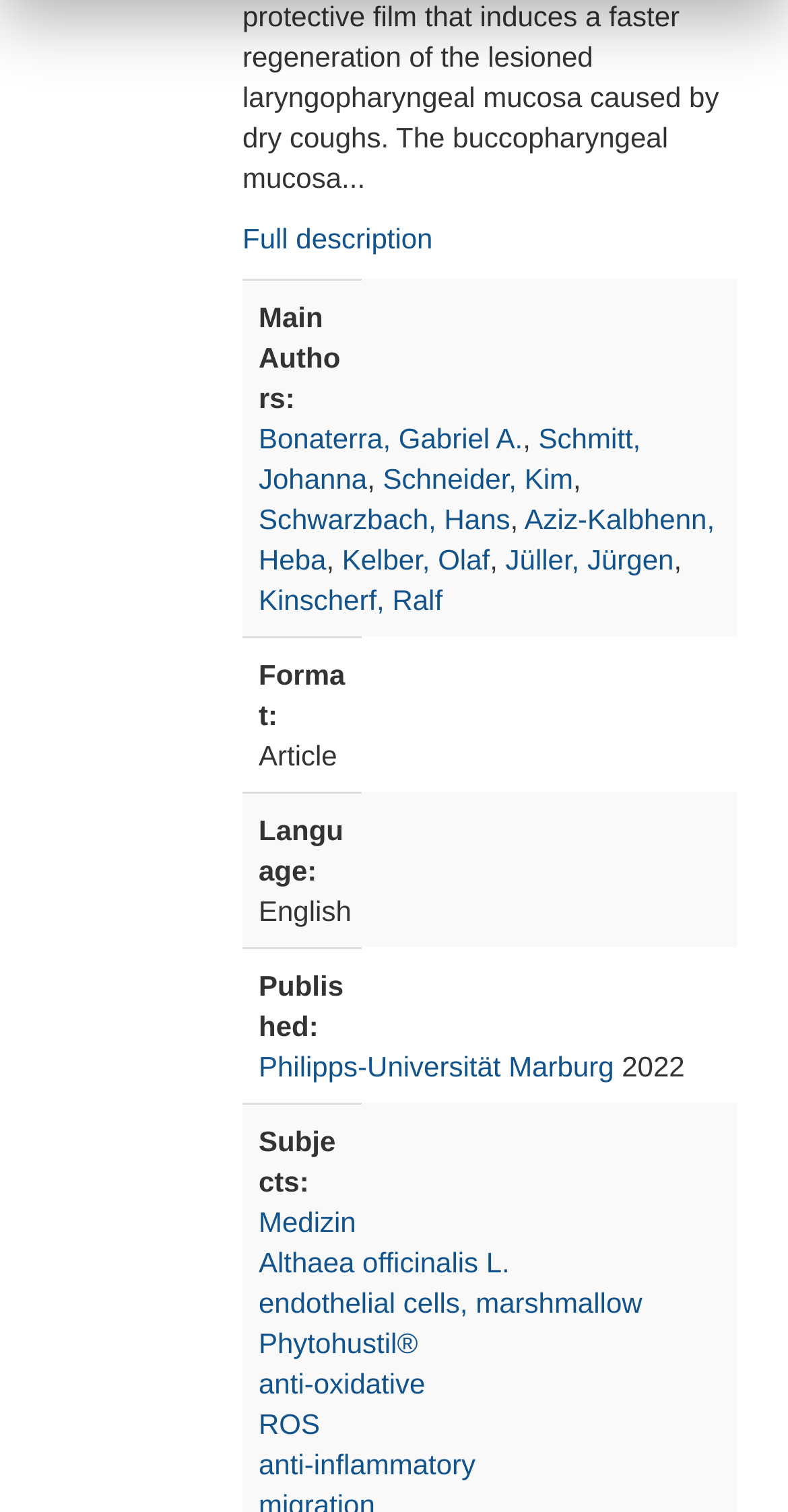Using the description "Schwarzbach, Hans", predict the bounding box of the relevant HTML element.

[0.328, 0.333, 0.647, 0.354]